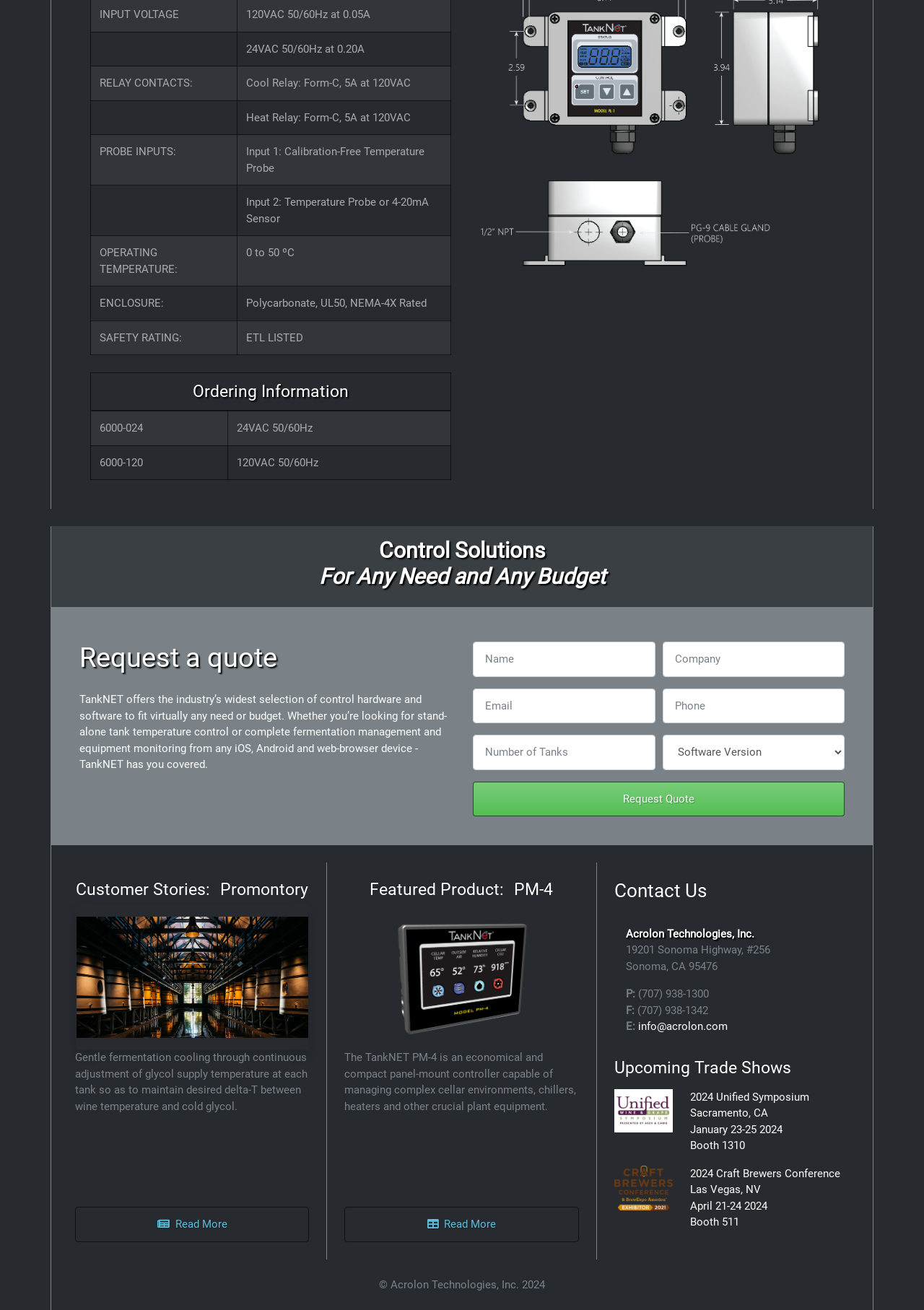Pinpoint the bounding box coordinates of the clickable element needed to complete the instruction: "Contact us via email". The coordinates should be provided as four float numbers between 0 and 1: [left, top, right, bottom].

[0.69, 0.779, 0.787, 0.788]